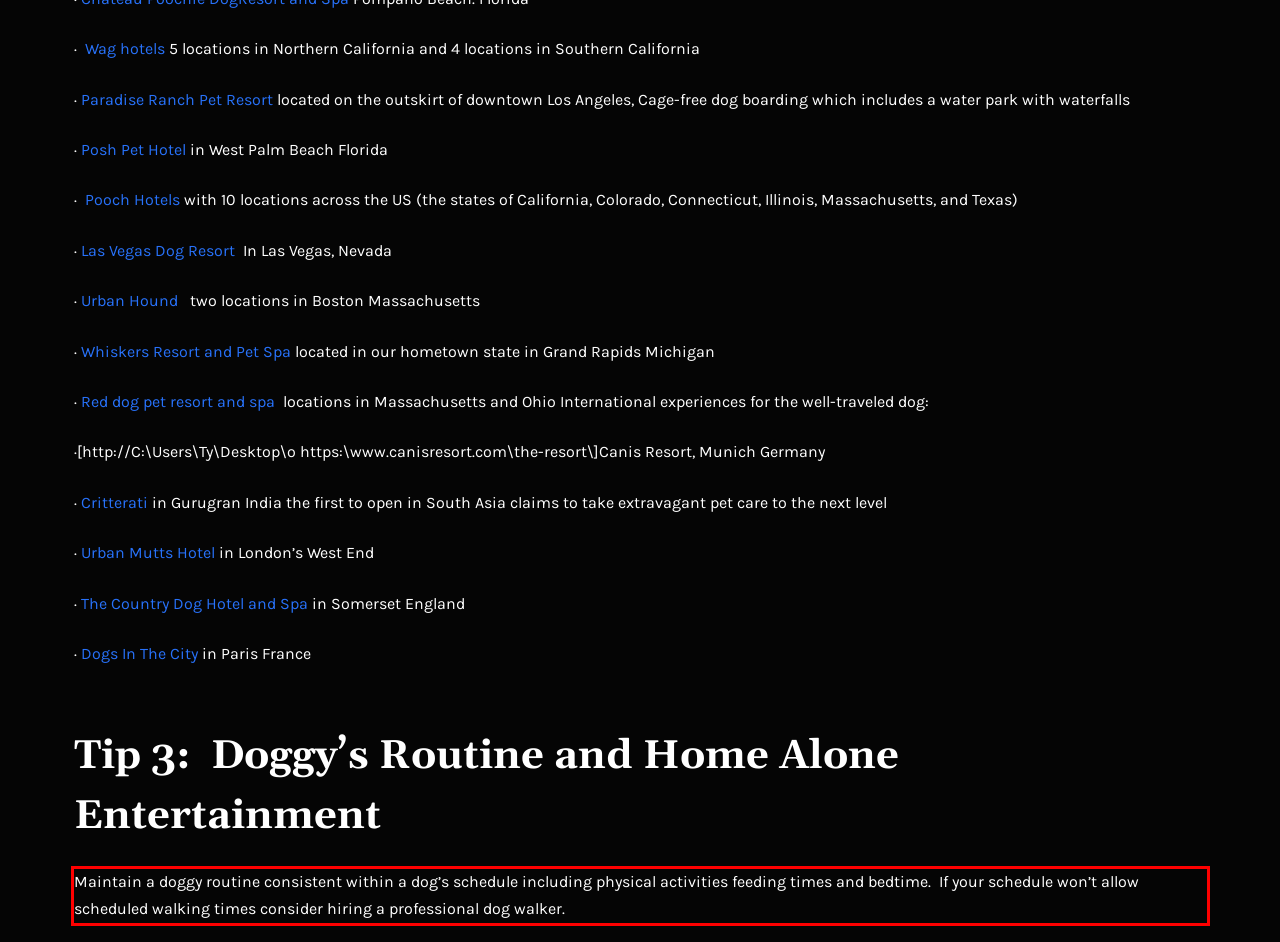Please look at the screenshot provided and find the red bounding box. Extract the text content contained within this bounding box.

Maintain a doggy routine consistent within a dog’s schedule including physical activities feeding times and bedtime. If your schedule won’t allow scheduled walking times consider hiring a professional dog walker.